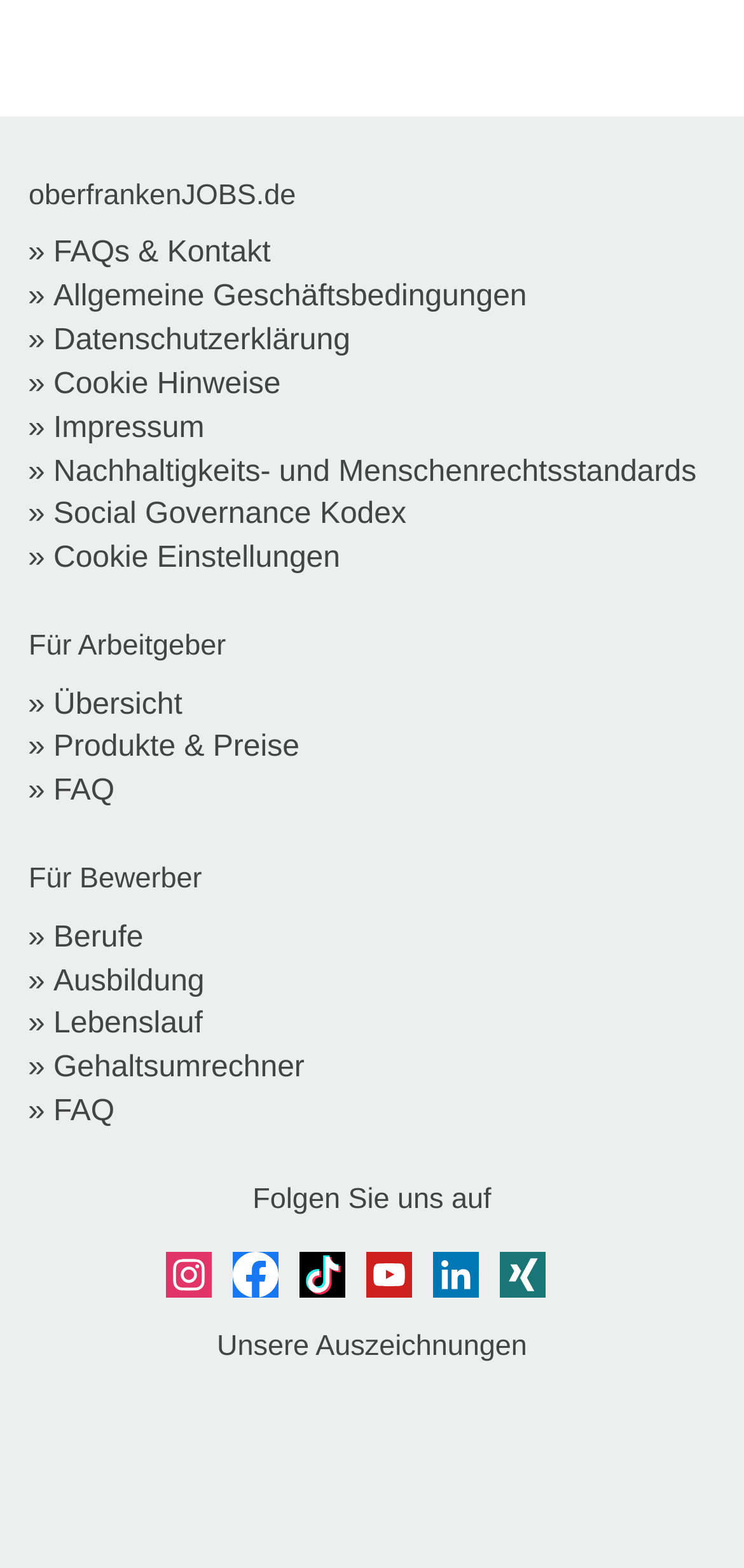What is the name of the website?
Based on the screenshot, provide a one-word or short-phrase response.

oberfrankenJOBS.de